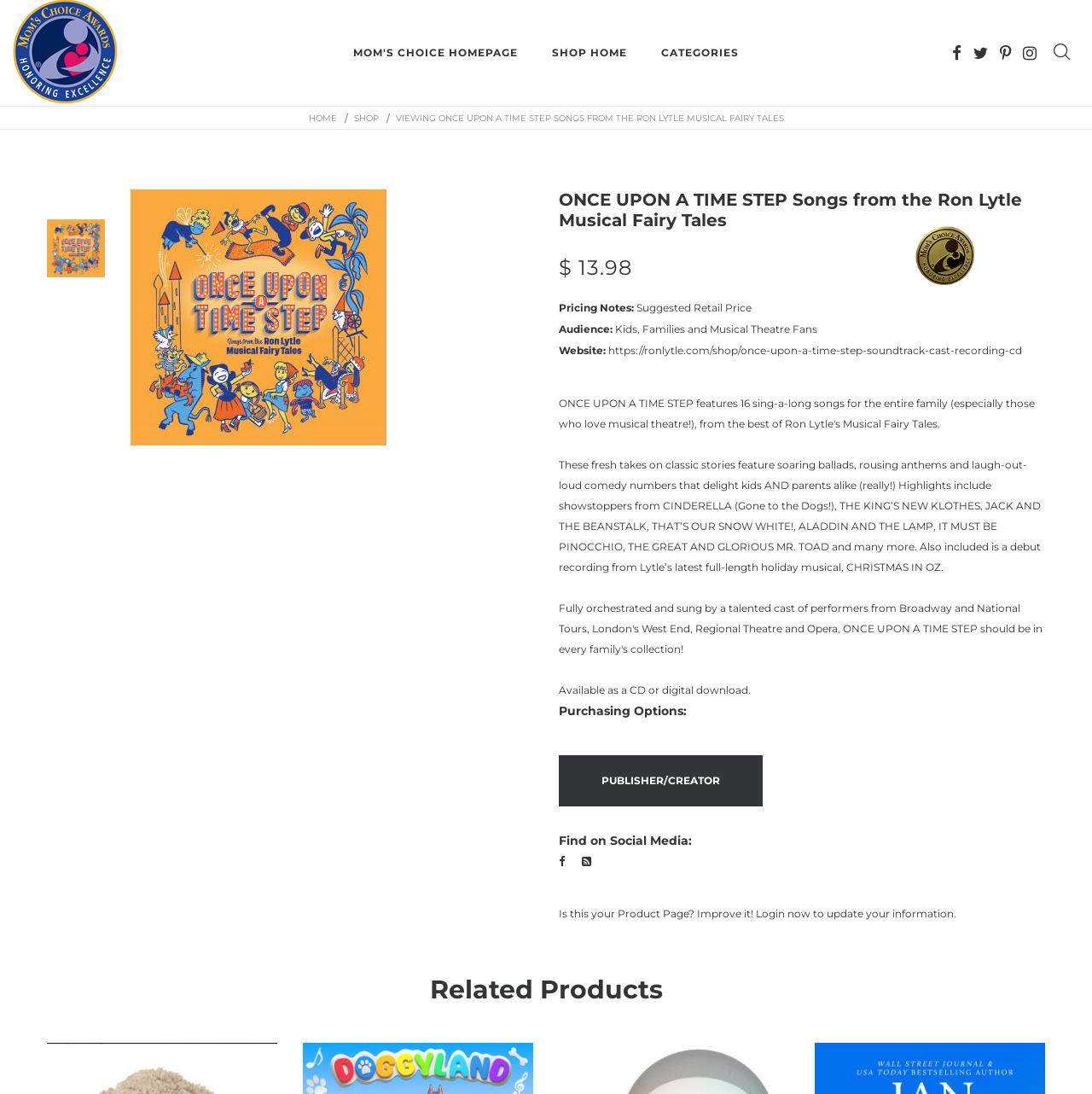Describe every aspect of the webpage in a detailed manner.

This webpage is about a product called "ONCE UPON A TIME STEP" which features 16 sing-a-long songs for the entire family, especially those who love musical theatre. The page has a navigation menu at the top with links to "MOM'S CHOICE HOMEPAGE", "SHOP HOME", "CATEGORIES", and social media icons.

Below the navigation menu, there is a heading that displays the product title "ONCE UPON A TIME STEP Songs from the Ron Lytle Musical Fairy Tales". Next to the heading, there is a price tag of "$13.98" and an image of an "MCA Gold Award".

The product description is divided into sections. The first section provides information about the product, including the target audience, which is kids, families, and musical theatre fans. There is also a link to the product's website.

The second section describes the product's content, which includes fresh takes on classic stories with various musical numbers. The text also mentions that the product is available as a CD or digital download.

The third section provides purchasing options, and there is a link to the publisher/creator's page. The page also has a section for social media links and a call-to-action for product owners to improve their product page.

At the bottom of the page, there is a heading for "Related Products".